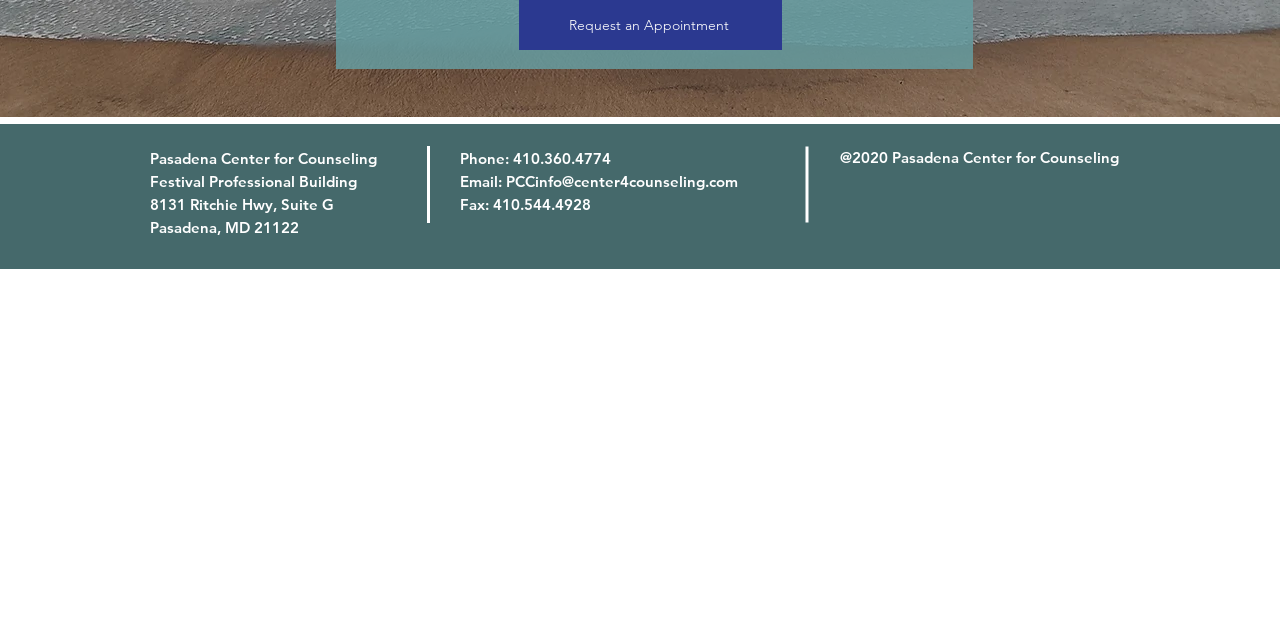Using the description "PCCinfo@center4counseling.com", locate and provide the bounding box of the UI element.

[0.395, 0.268, 0.577, 0.298]